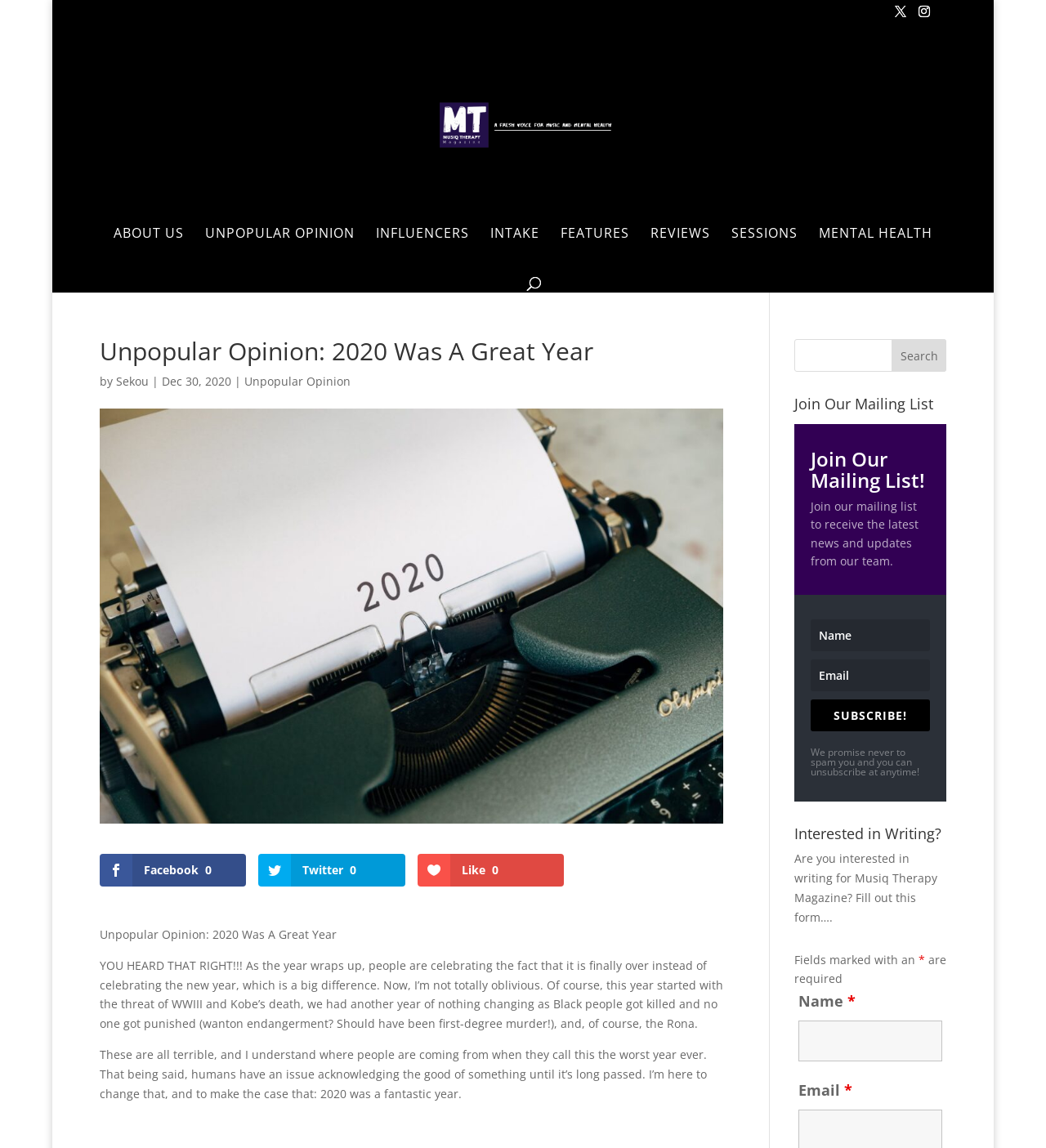What is the purpose of the search box?
Please provide a comprehensive answer based on the information in the image.

I deduced the purpose of the search box by looking at its location and design. The search box is placed at the top-right corner of the webpage, which is a common location for search boxes. The text 'Search for:' and the presence of a search button suggest that the box is meant for searching the website.